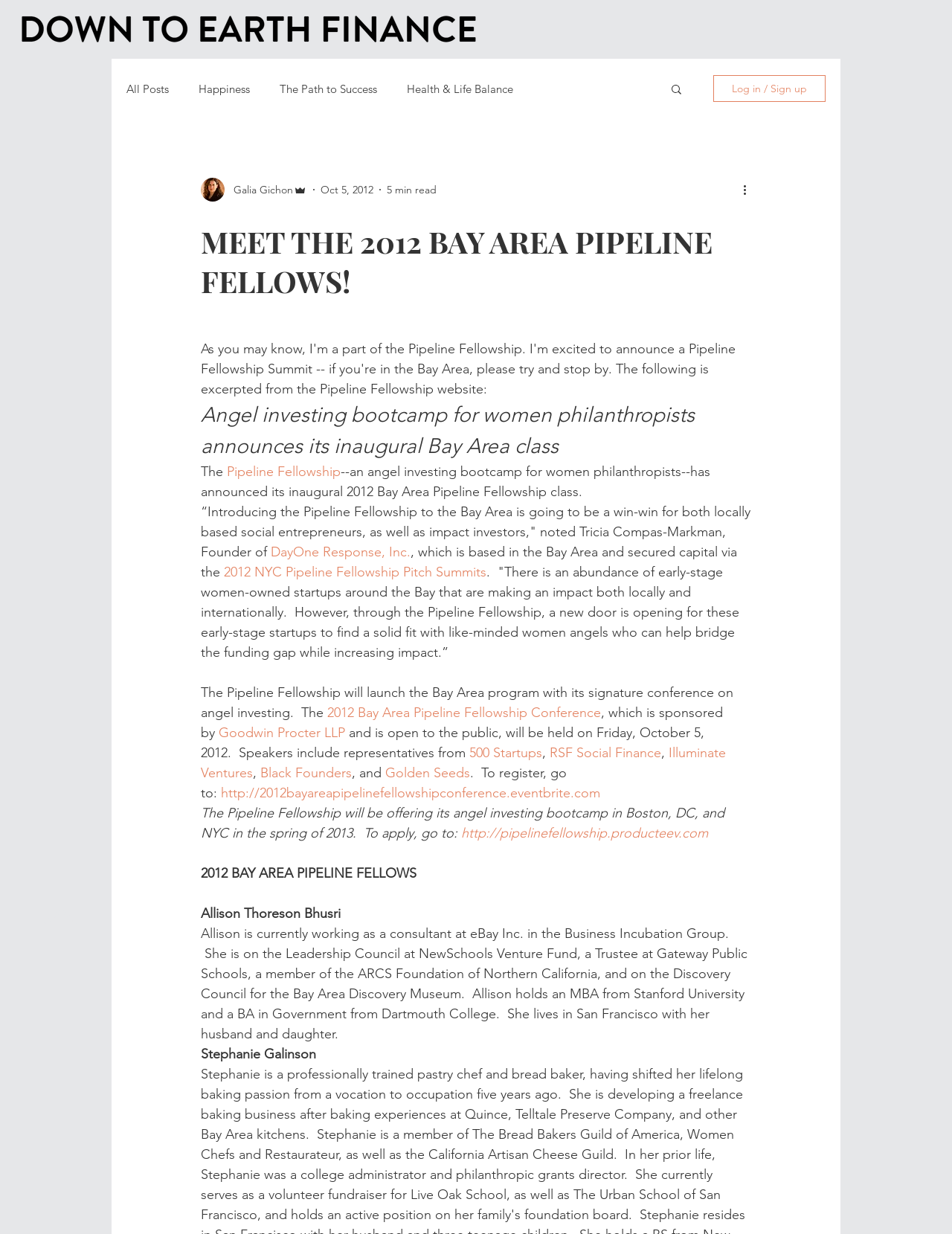Could you highlight the region that needs to be clicked to execute the instruction: "Read more about the Pipeline Fellowship"?

[0.238, 0.376, 0.358, 0.389]